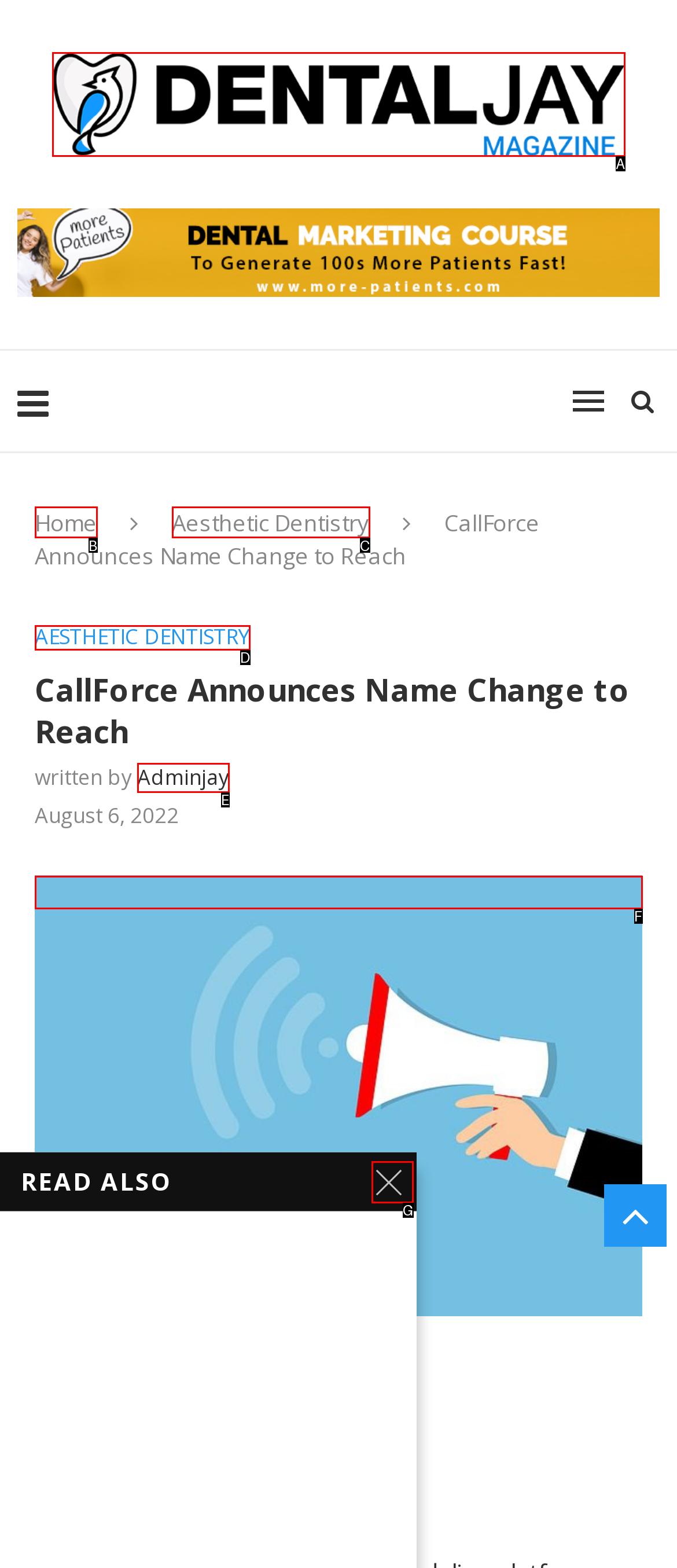Tell me which one HTML element best matches the description: alt="Dental Jay"
Answer with the option's letter from the given choices directly.

A